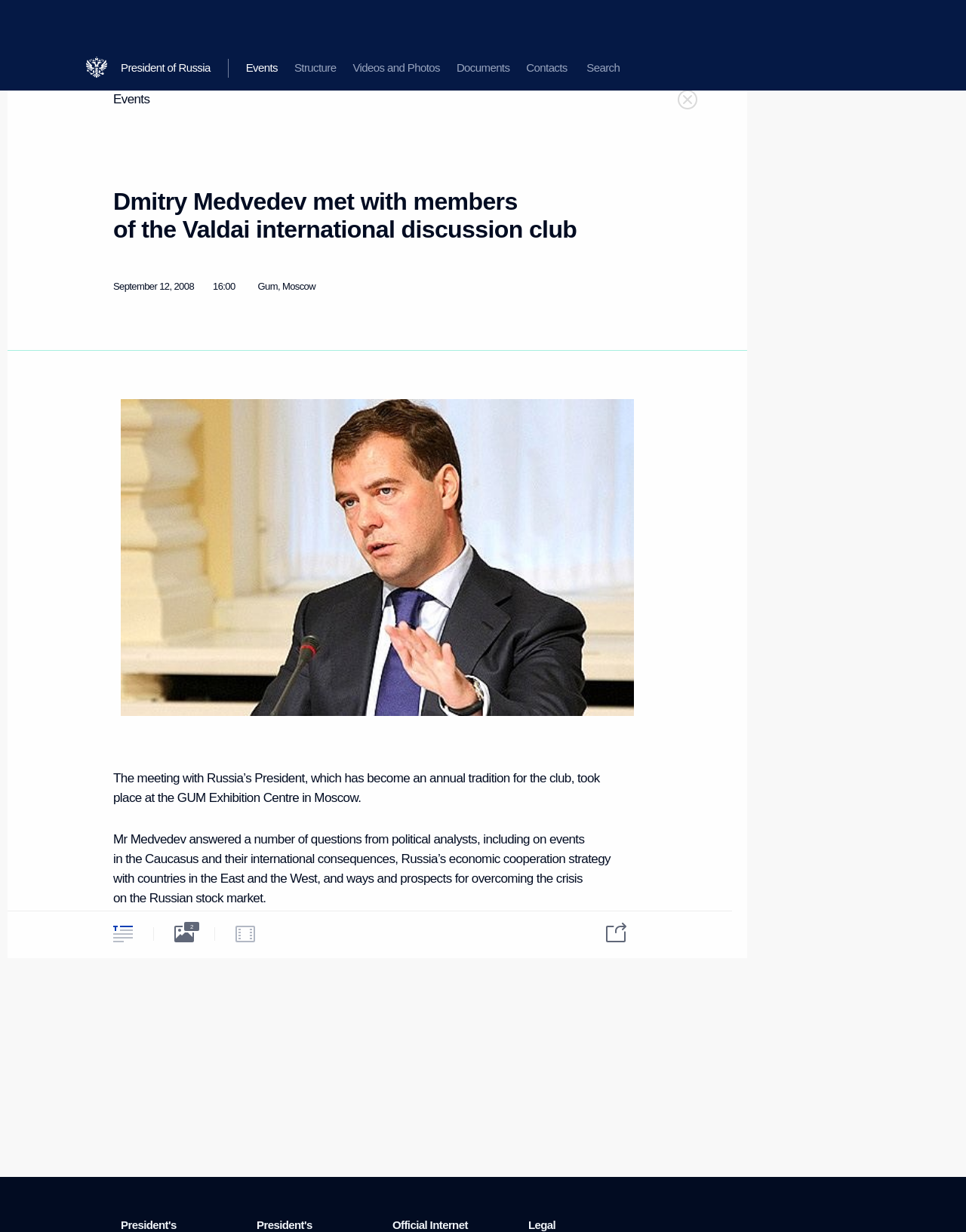Find the bounding box coordinates of the element you need to click on to perform this action: 'Search for something'. The coordinates should be represented by four float values between 0 and 1, in the format [left, top, right, bottom].

[0.599, 0.0, 0.65, 0.037]